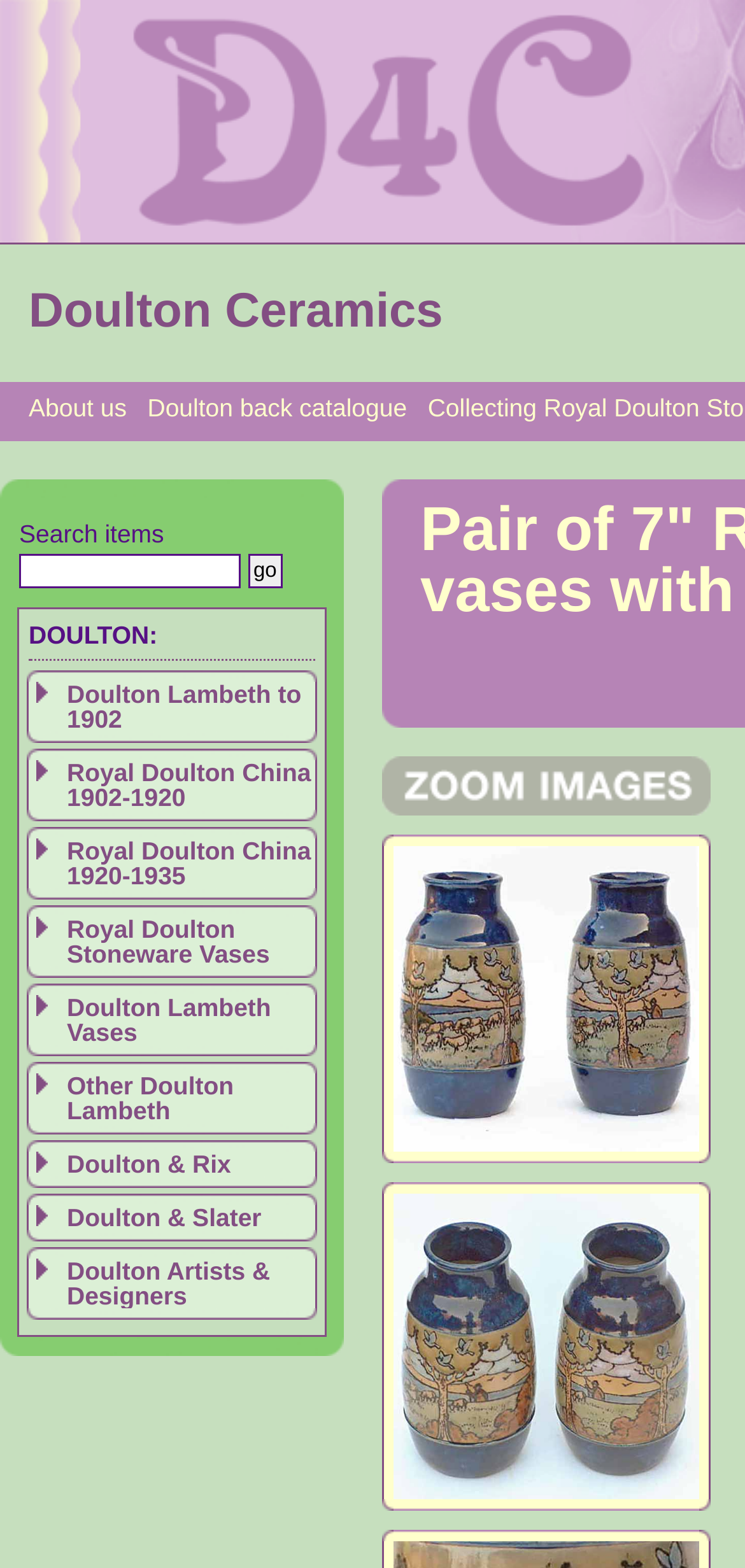Please provide a comprehensive answer to the question below using the information from the image: How many links are related to Doulton?

I counted the number of links that contain the word 'Doulton' in their text or have images with 'Doulton' in their alt text, which are likely related to Doulton.